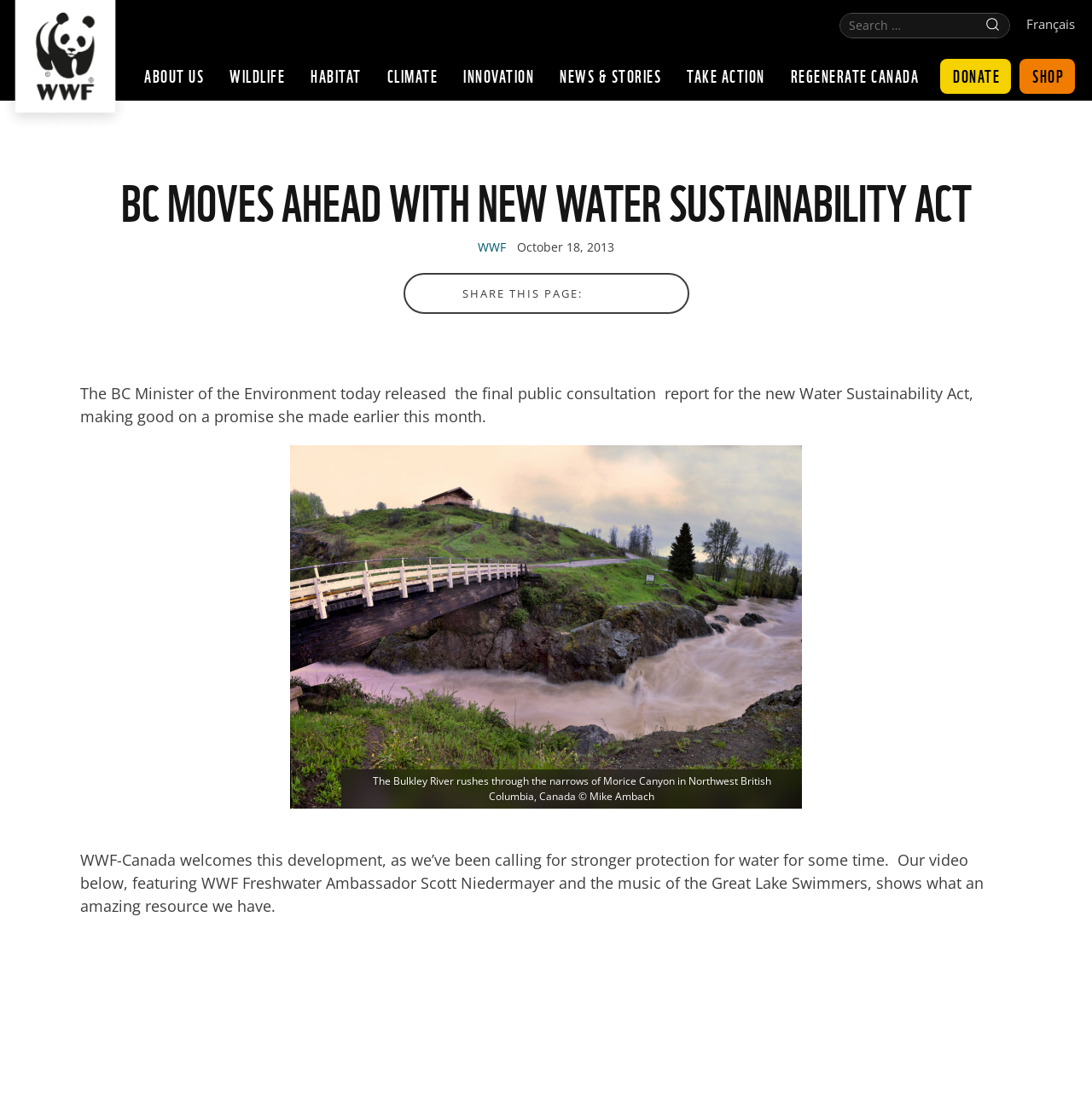Determine the main headline of the webpage and provide its text.

BC MOVES AHEAD WITH NEW WATER SUSTAINABILITY ACT